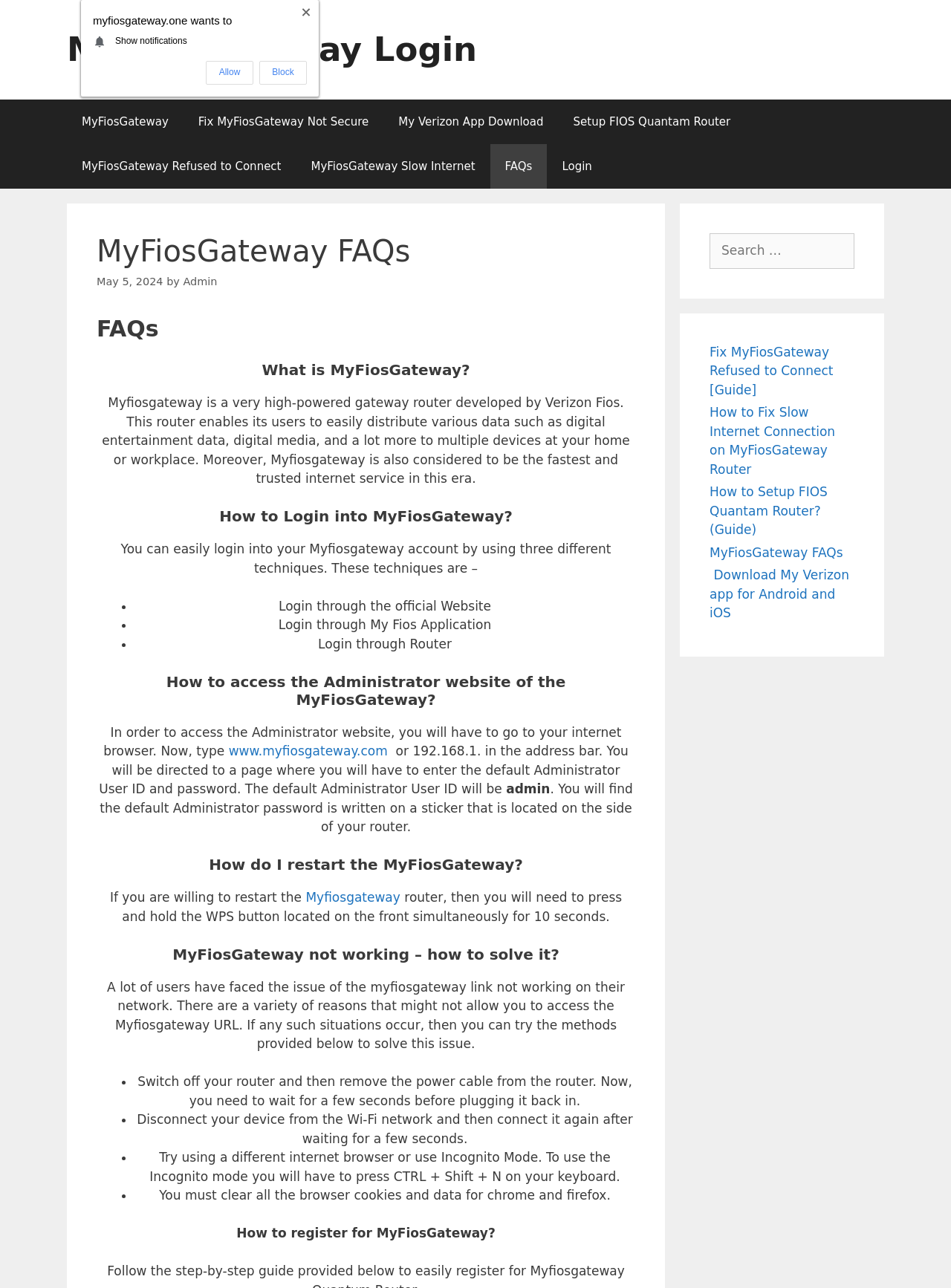Could you indicate the bounding box coordinates of the region to click in order to complete this instruction: "Take the free test".

[0.195, 0.091, 0.805, 0.104]